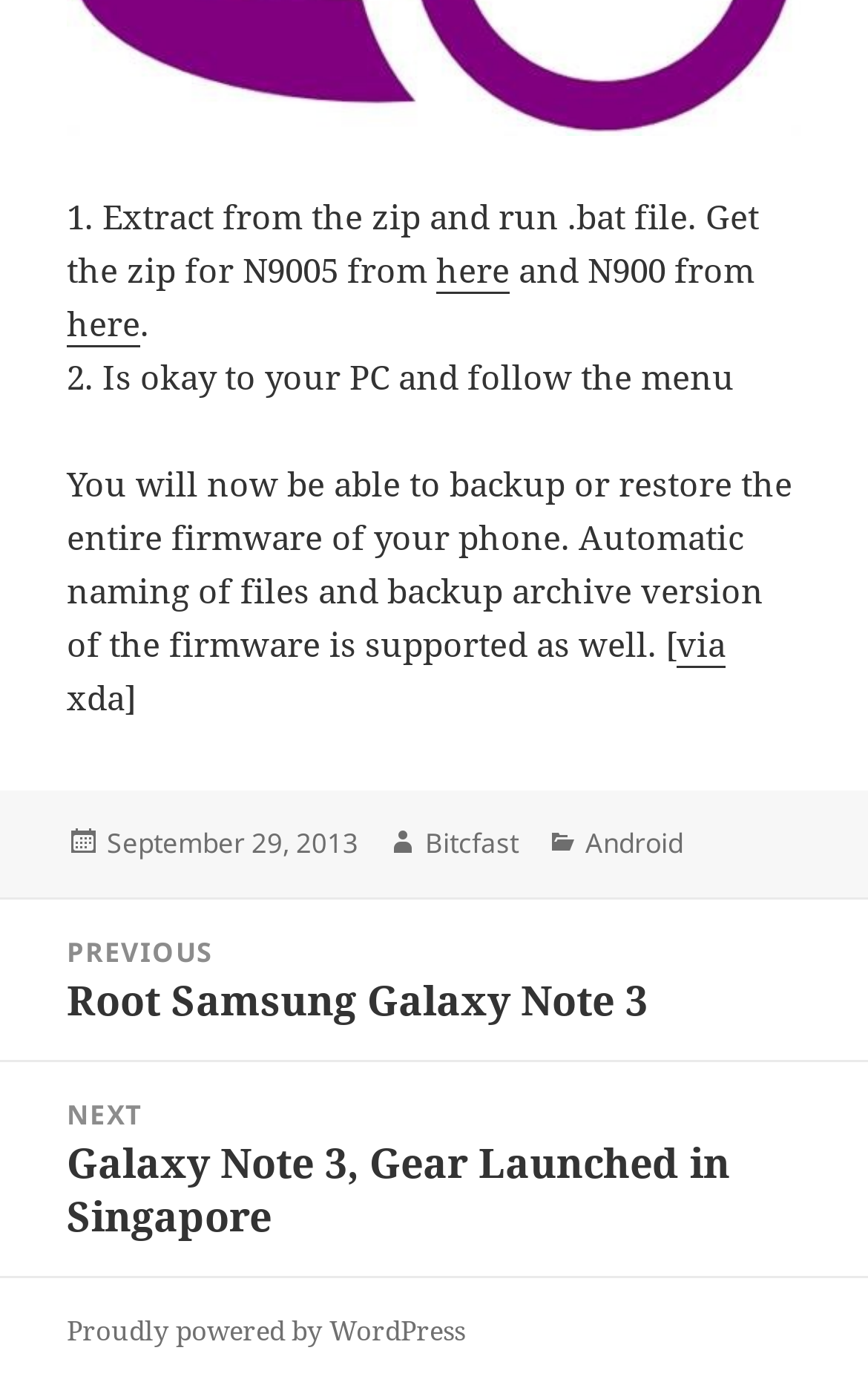Provide a brief response in the form of a single word or phrase:
What is the previous post about?

Root Samsung Galaxy Note 3